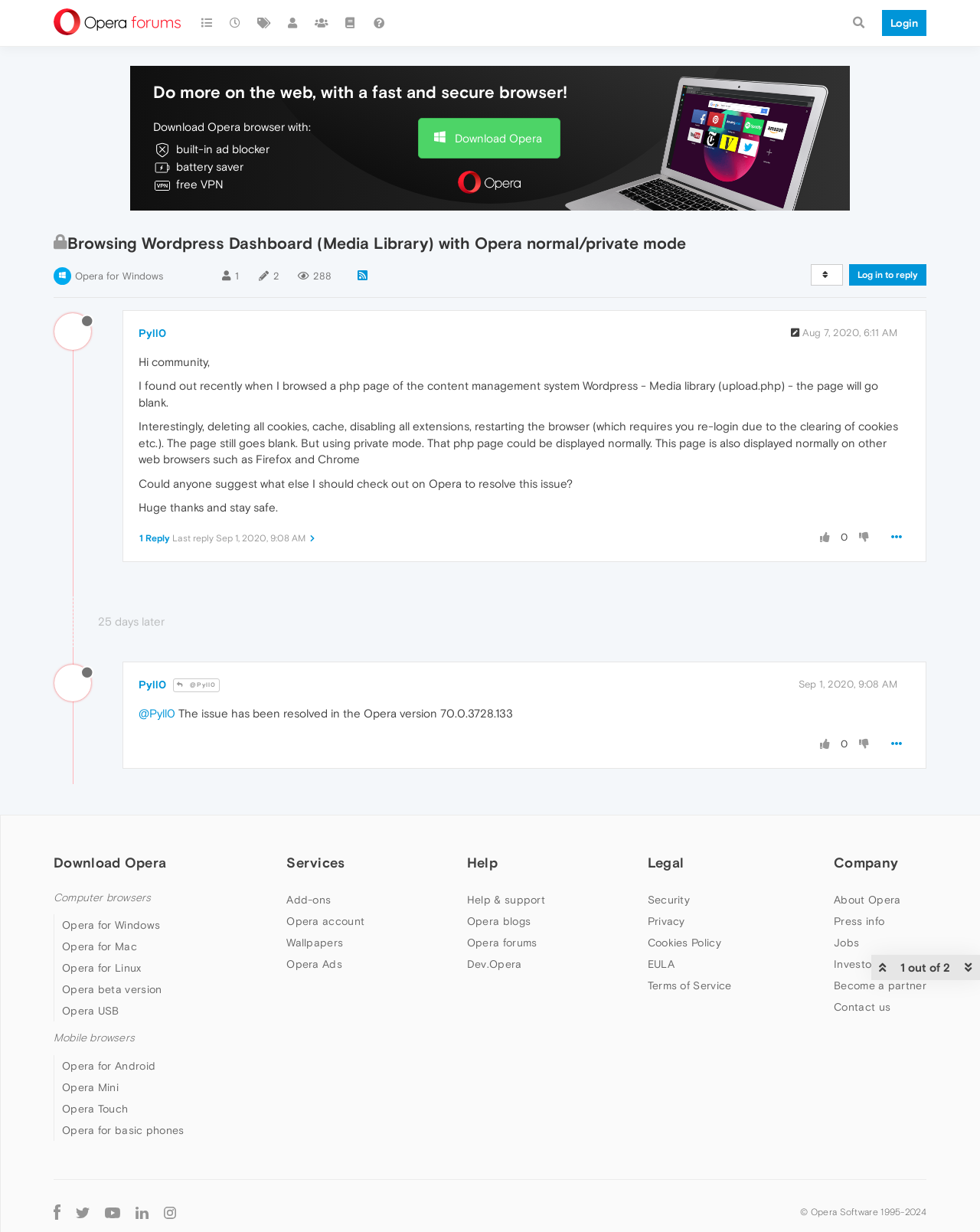Show the bounding box coordinates for the element that needs to be clicked to execute the following instruction: "Download Opera browser". Provide the coordinates in the form of four float numbers between 0 and 1, i.e., [left, top, right, bottom].

[0.427, 0.095, 0.572, 0.129]